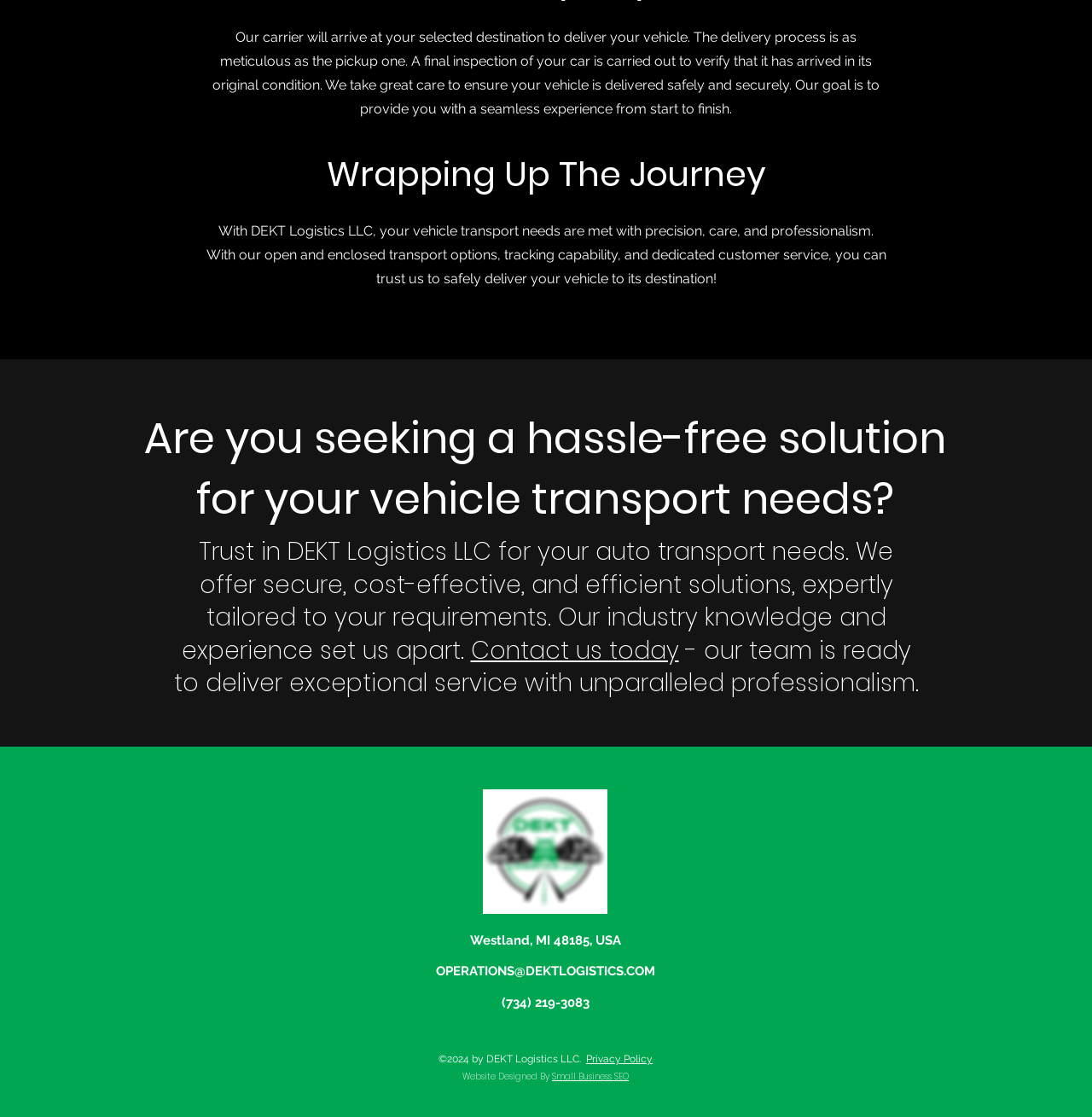What is the company's phone number?
Using the image as a reference, deliver a detailed and thorough answer to the question.

The company's phone number is (734) 219-3083, which is mentioned in the link element with ID 91.